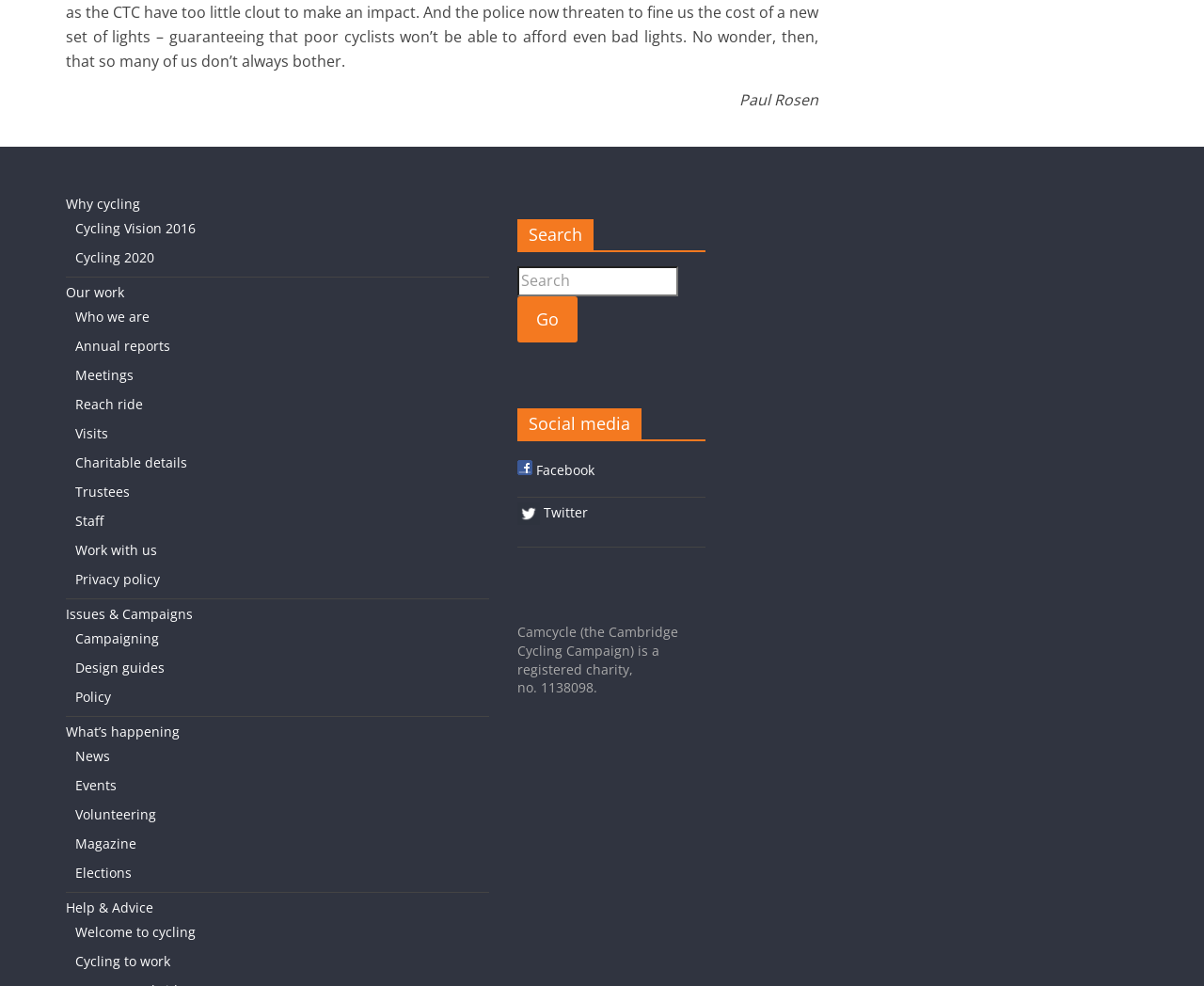Please identify the bounding box coordinates of the clickable area that will fulfill the following instruction: "Read about 'Cycling Vision 2016'". The coordinates should be in the format of four float numbers between 0 and 1, i.e., [left, top, right, bottom].

[0.062, 0.222, 0.162, 0.24]